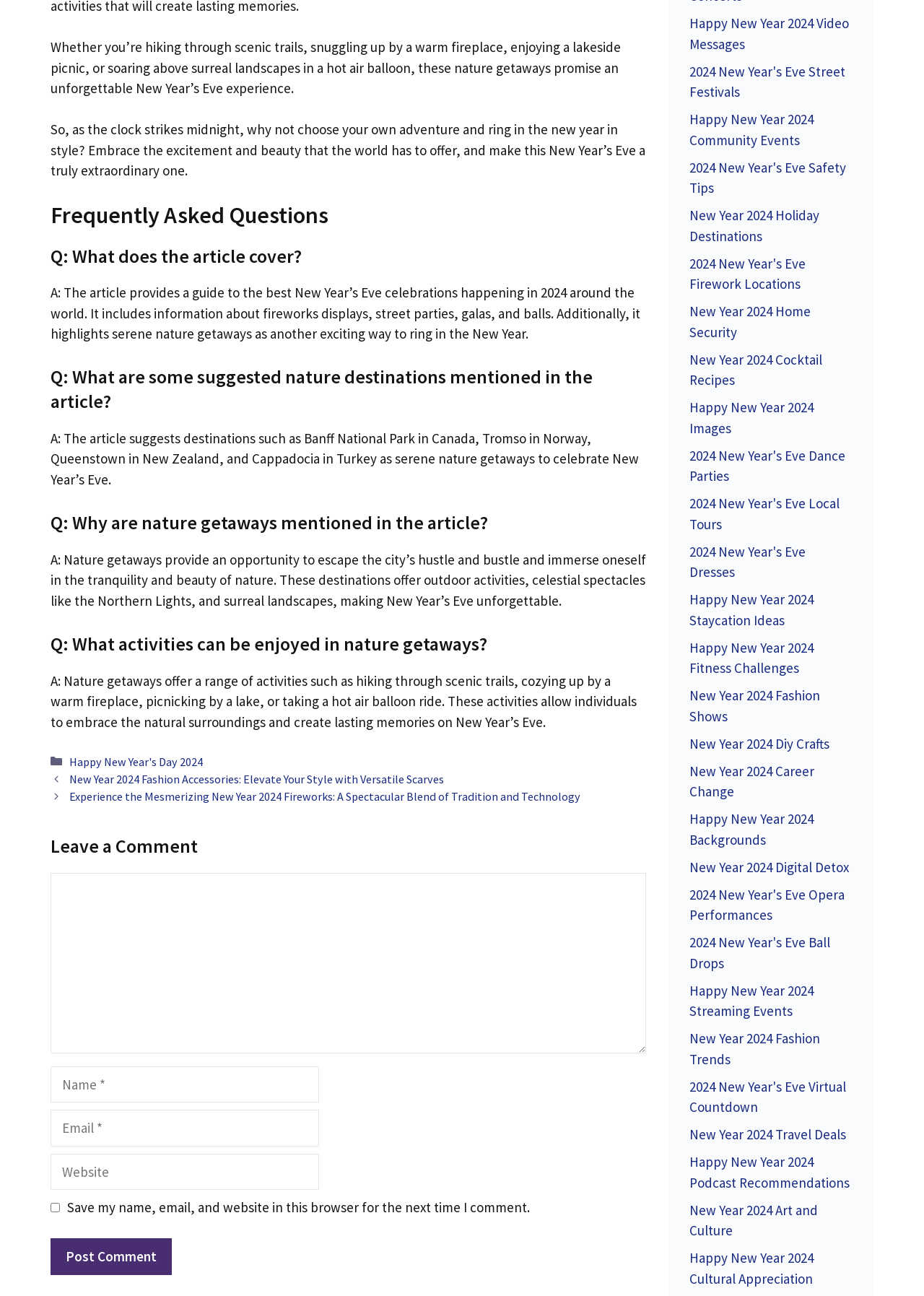Using the element description: "parent_node: Comment name="comment"", determine the bounding box coordinates for the specified UI element. The coordinates should be four float numbers between 0 and 1, [left, top, right, bottom].

[0.055, 0.674, 0.699, 0.813]